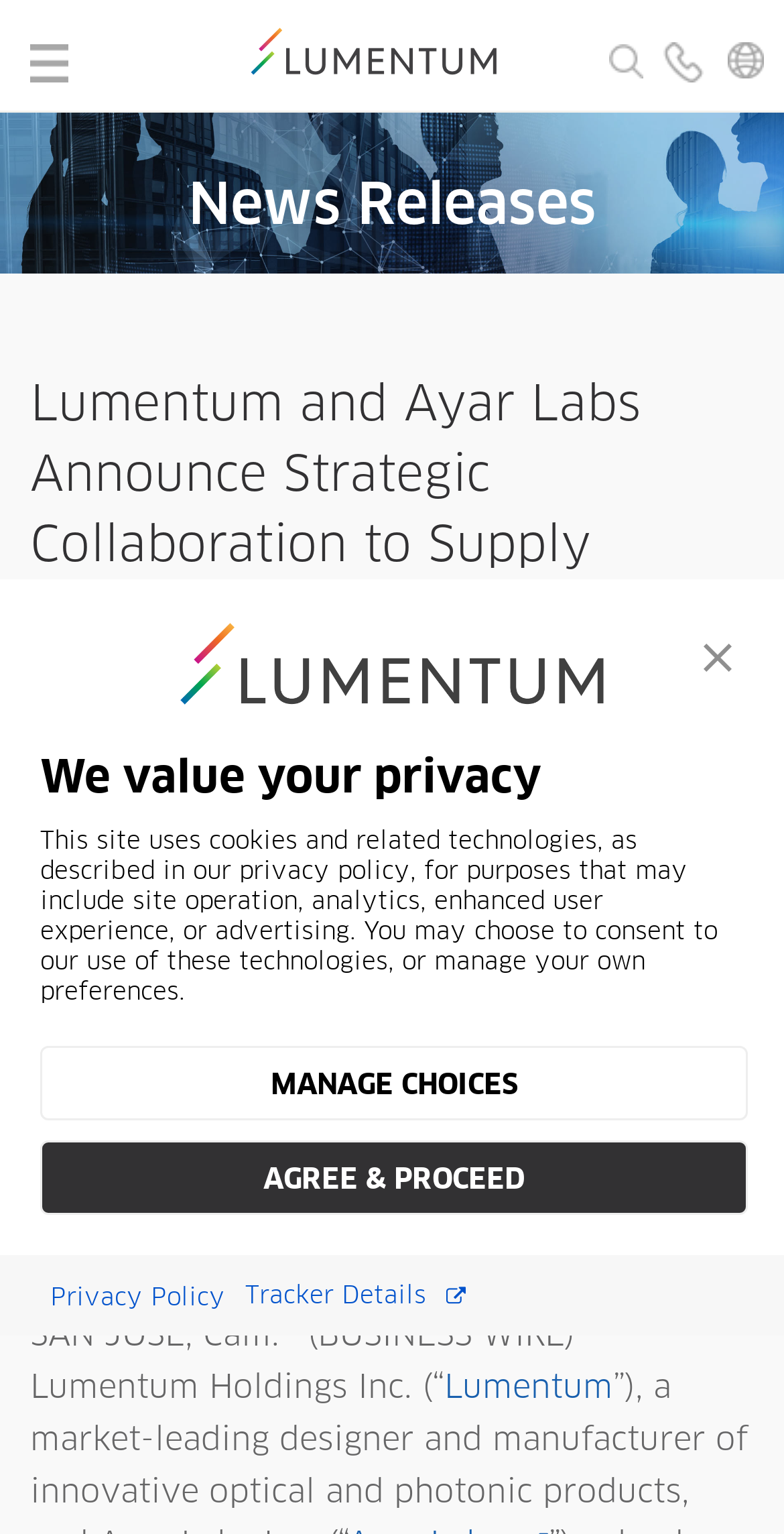Based on the visual content of the image, answer the question thoroughly: Where is Lumentum Holdings Inc. located?

According to the static text on the webpage, Lumentum Holdings Inc. is located in SAN JOSE, Calif., as indicated by the text '--(BUSINESS WIRE)-- Lumentum Holdings Inc. (“...'.